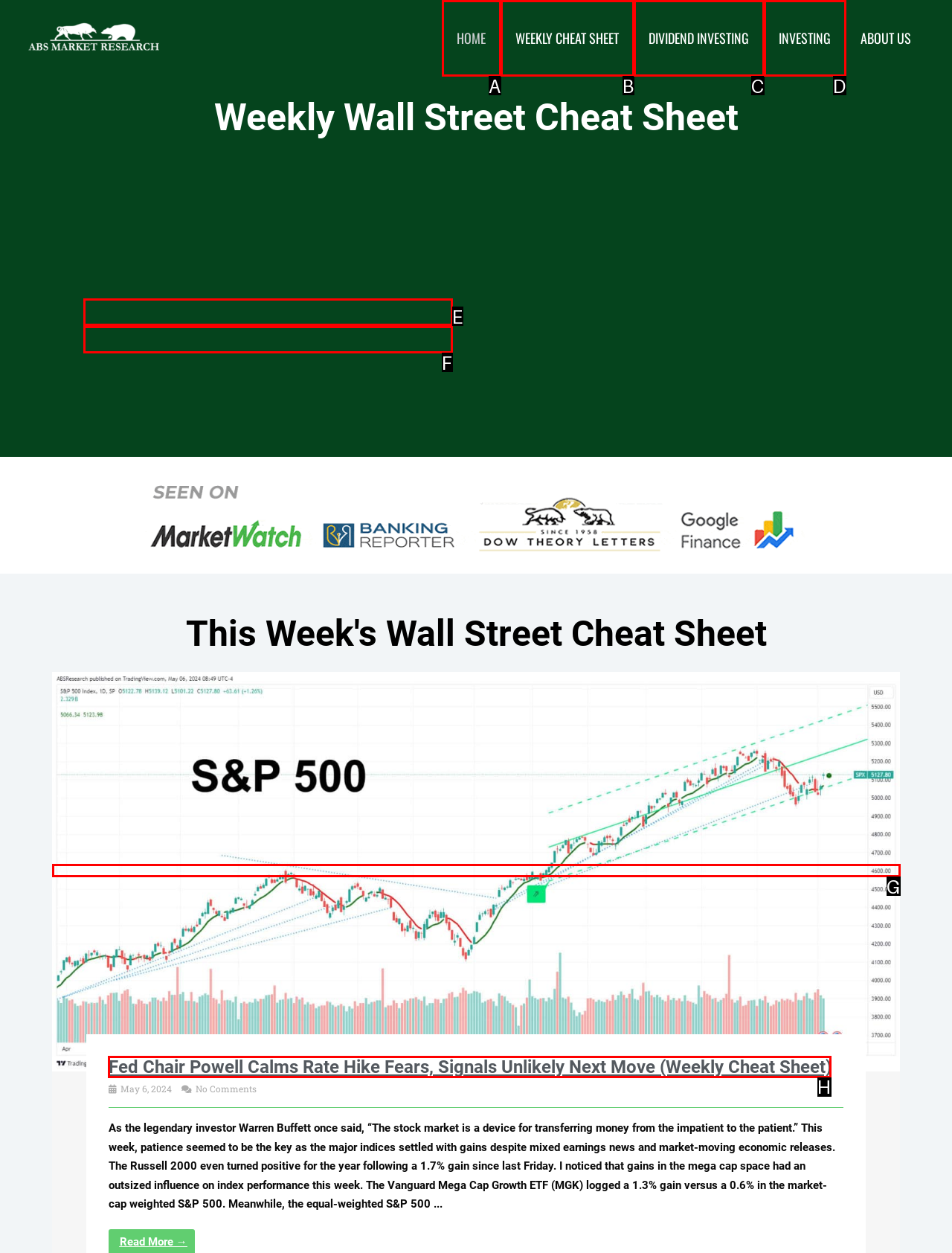Identify the HTML element you need to click to achieve the task: Read the article about Fed Chair Powell. Respond with the corresponding letter of the option.

H